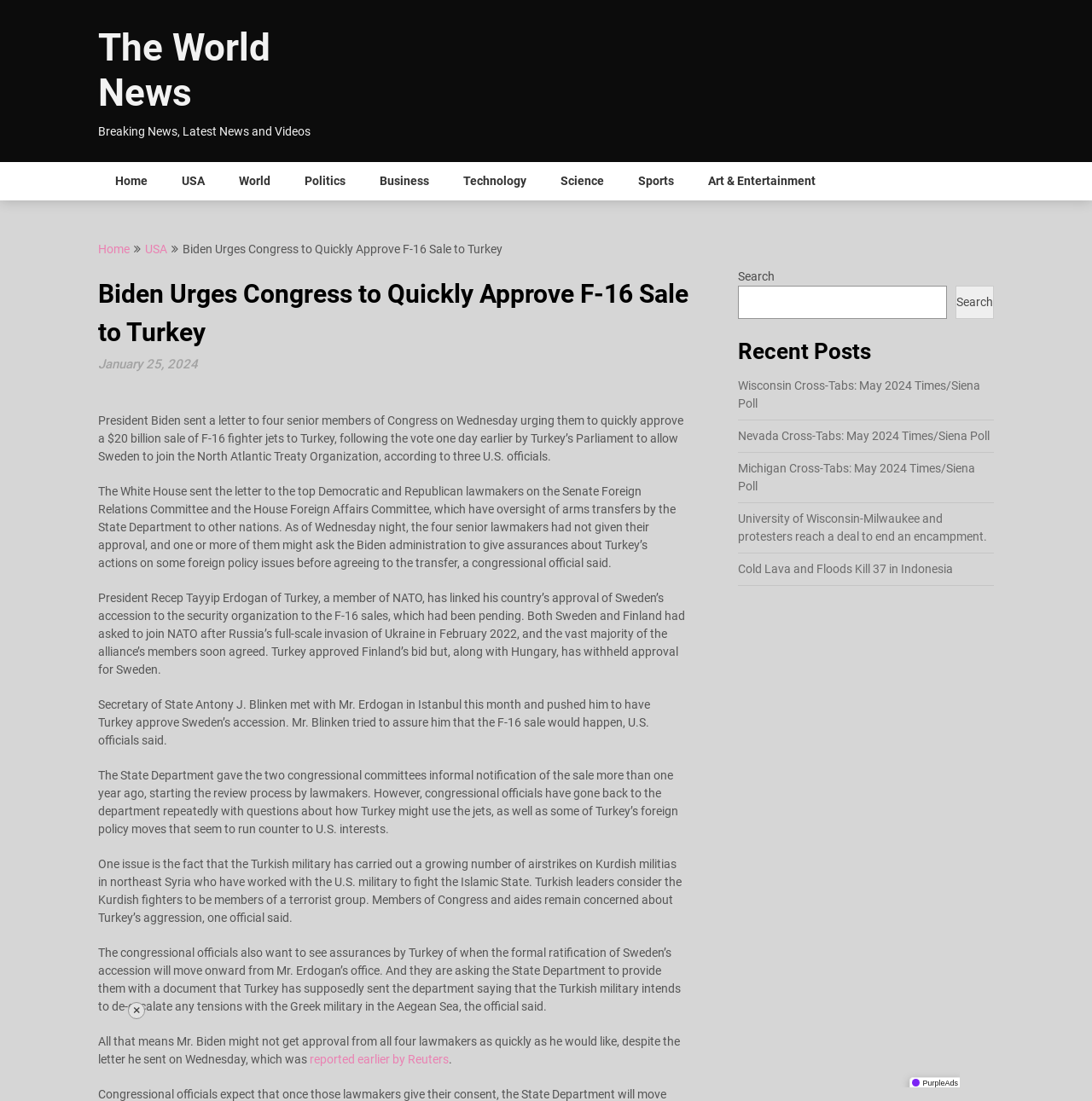How many recent posts are listed?
Deliver a detailed and extensive answer to the question.

I determined the answer by counting the number of links listed under the 'Recent Posts' heading, which are 5 in total. These links appear to be related to recent news articles.